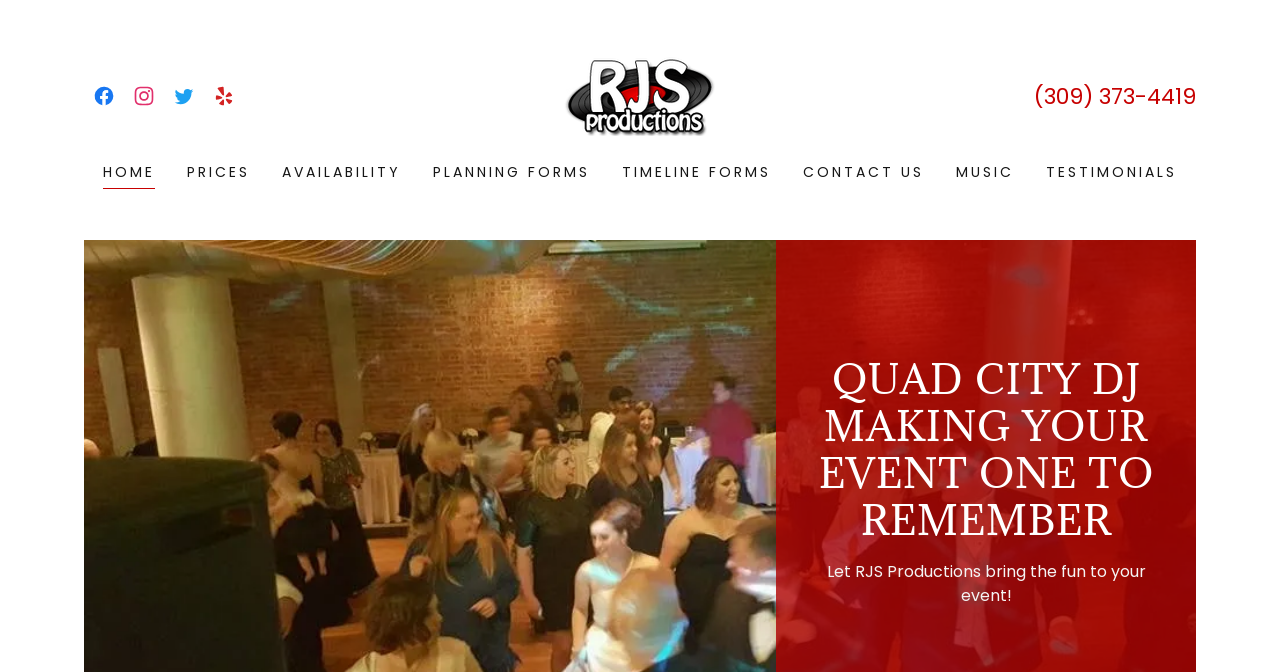Identify the bounding box coordinates of the region I need to click to complete this instruction: "Check prices".

[0.141, 0.229, 0.2, 0.283]